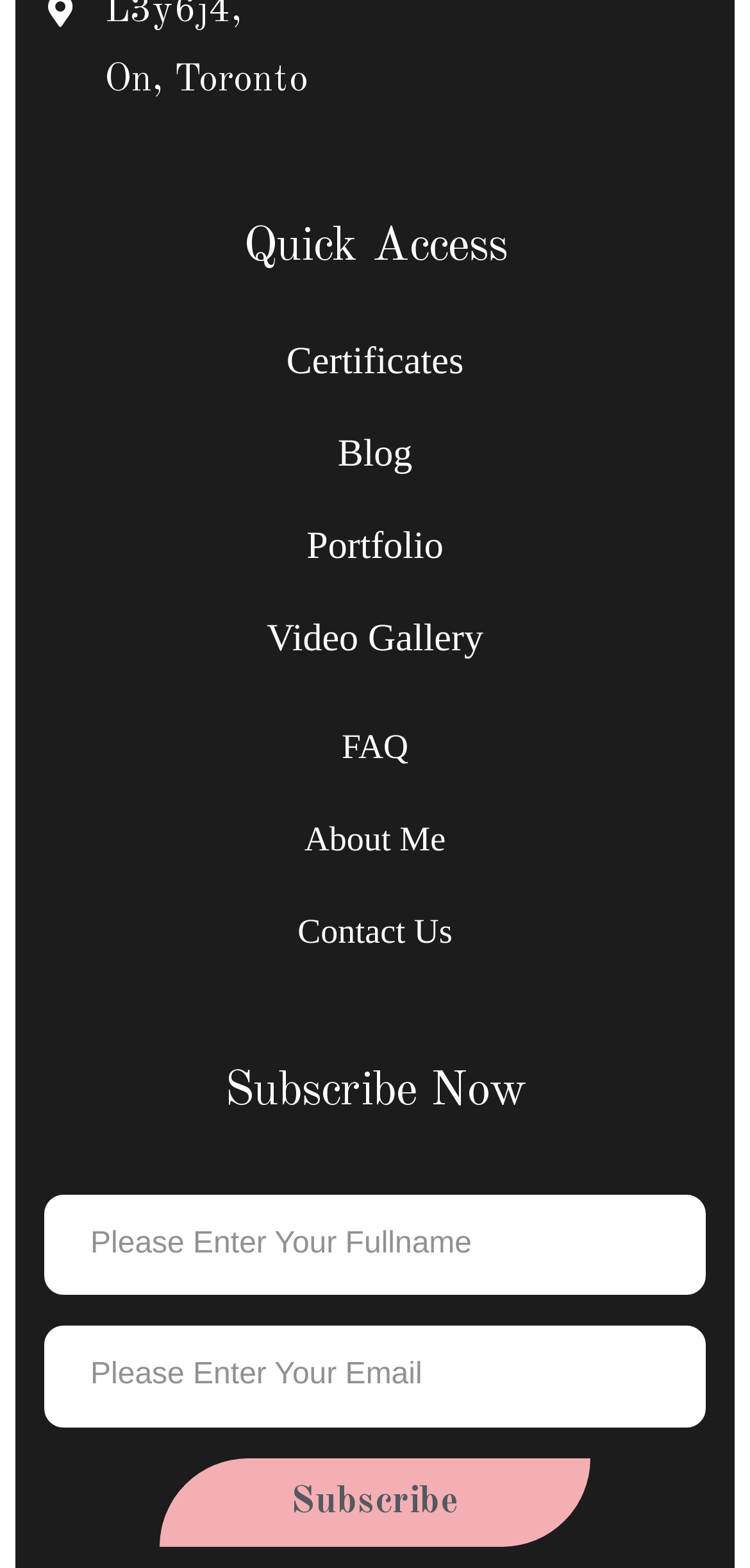What is the text above the textboxes?
From the image, respond with a single word or phrase.

Subscribe Now